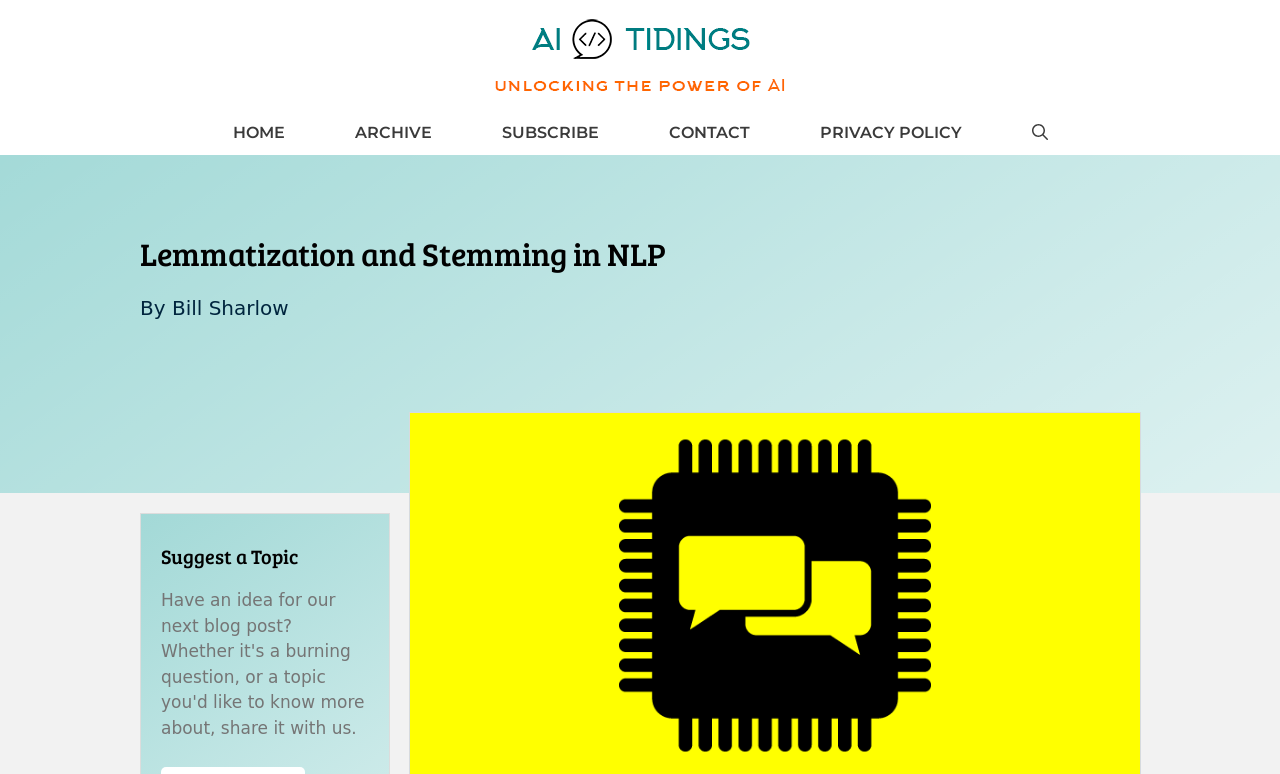Specify the bounding box coordinates (top-left x, top-left y, bottom-right x, bottom-right y) of the UI element in the screenshot that matches this description: Home

[0.154, 0.142, 0.25, 0.2]